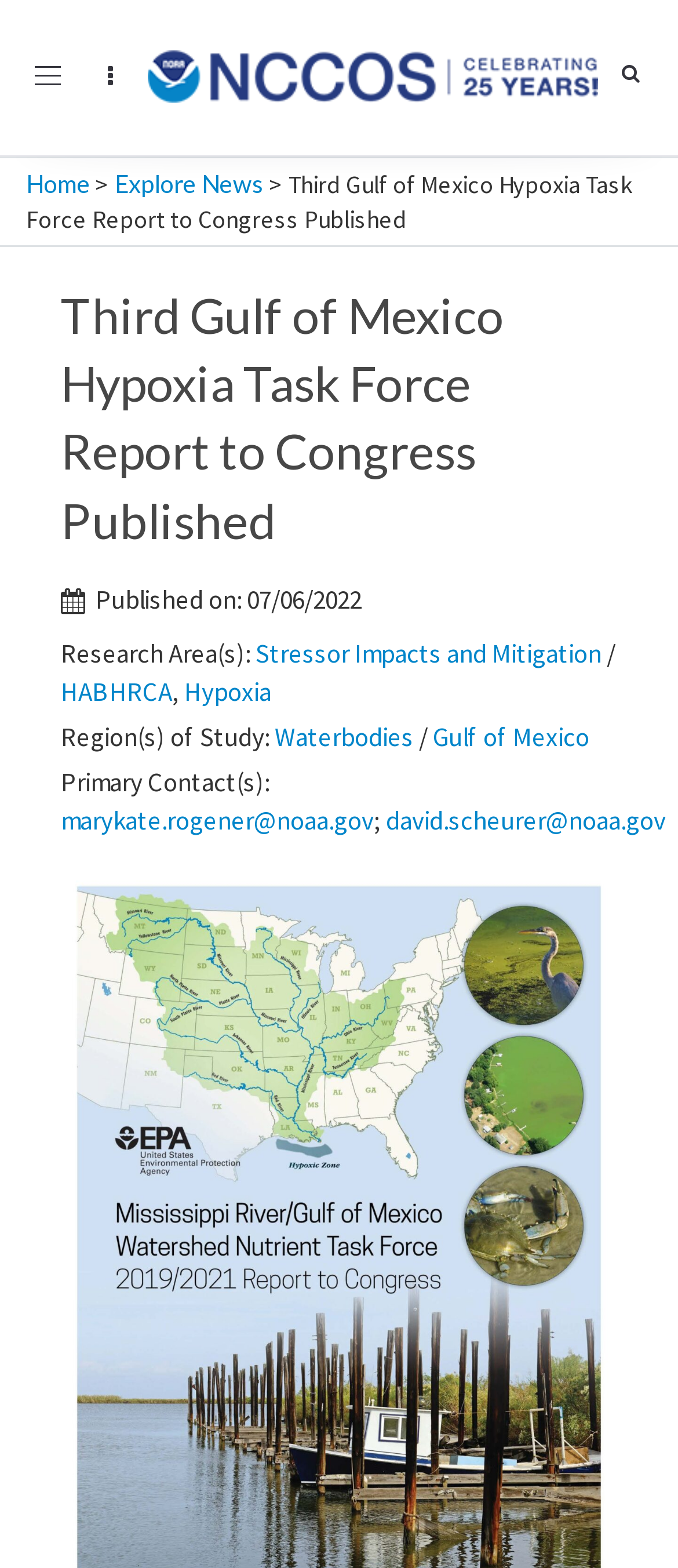Who is one of the primary contacts?
Please look at the screenshot and answer using one word or phrase.

marykate.rogener@noaa.gov